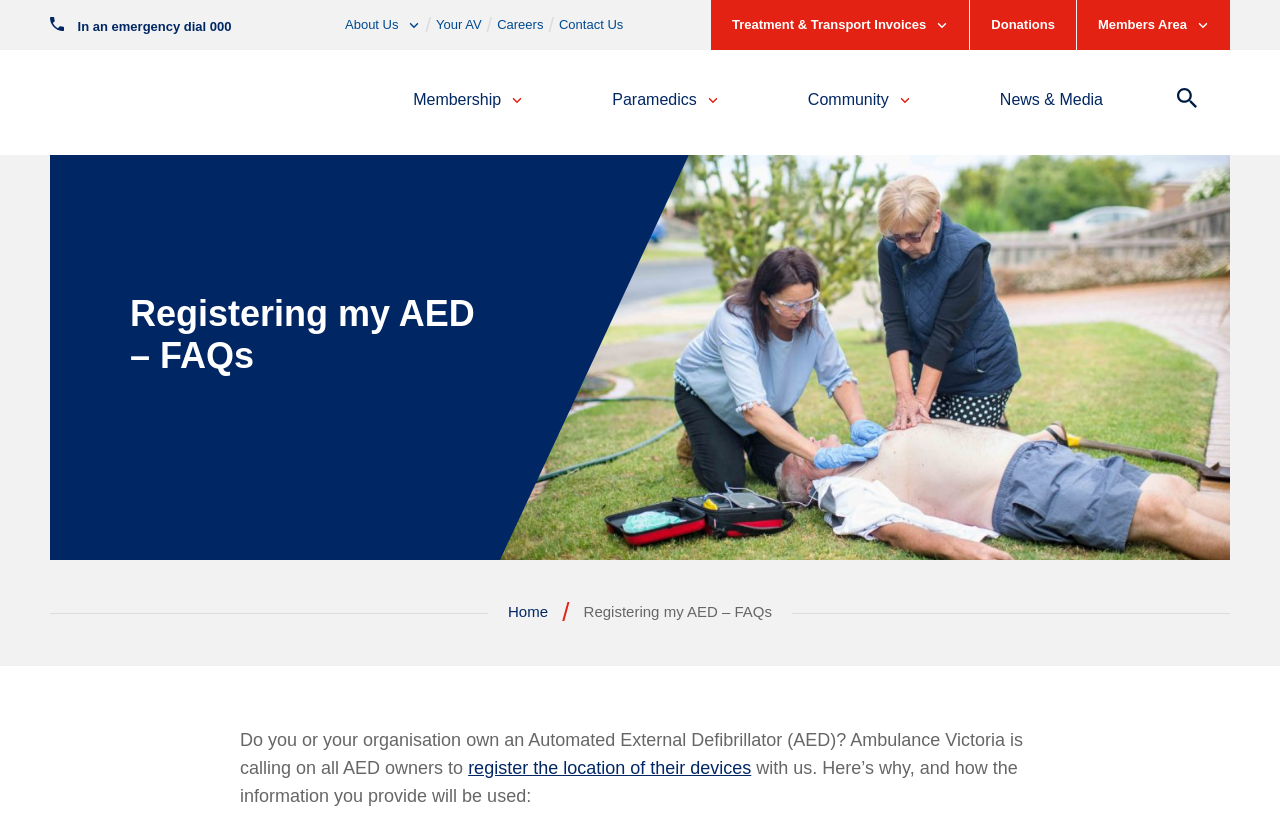For the given element description News & Media, determine the bounding box coordinates of the UI element. The coordinates should follow the format (top-left x, top-left y, bottom-right x, bottom-right y) and be within the range of 0 to 1.

[0.781, 0.111, 0.862, 0.139]